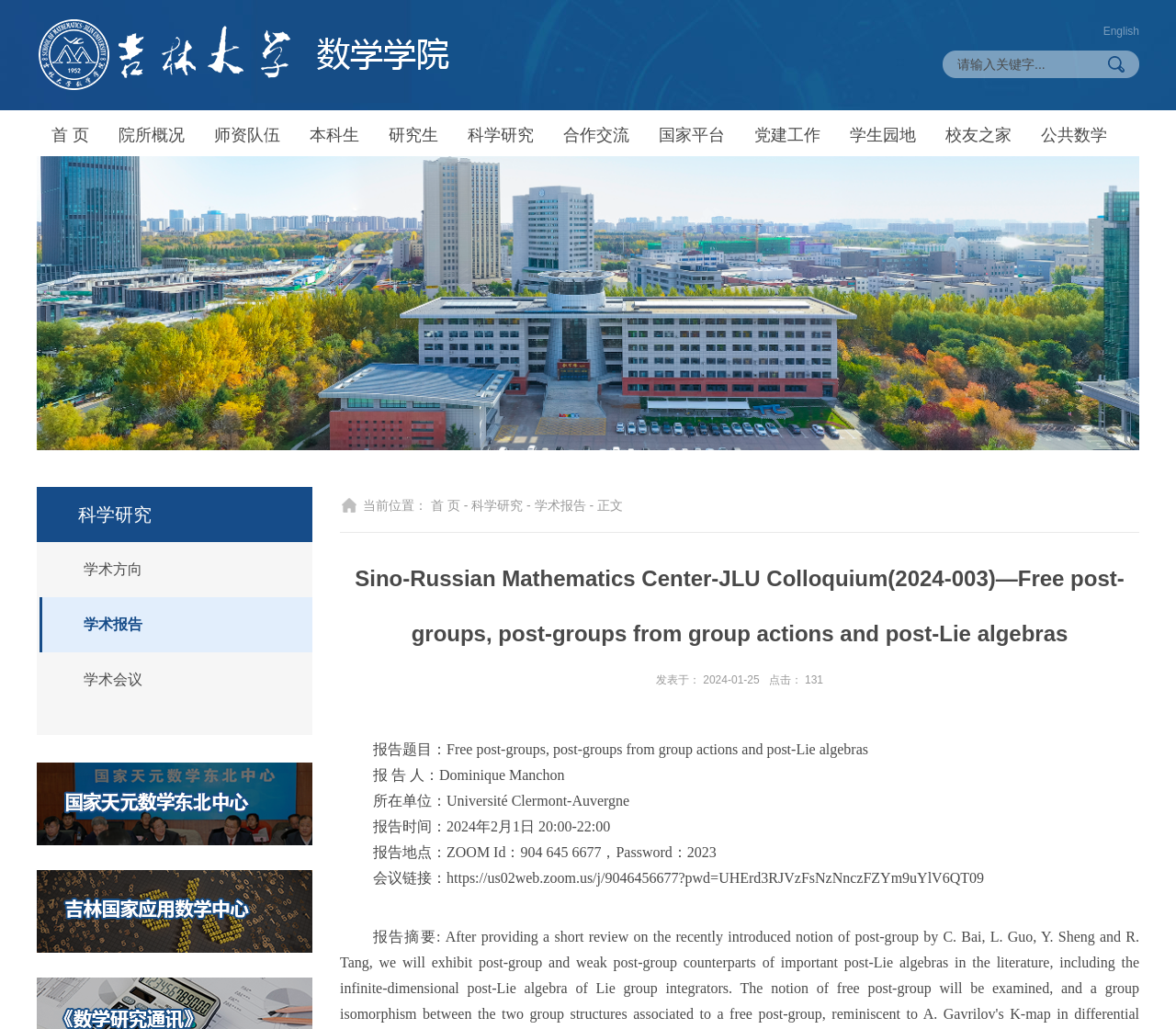What is the format of the '报告时间'?
Please give a detailed answer to the question using the information shown in the image.

I determined the format of the '报告时间' by looking at the text content, which says '2024年2月1日 20:00-22:00'. This format suggests that the '报告时间' is in the format of year, month, day, and time.